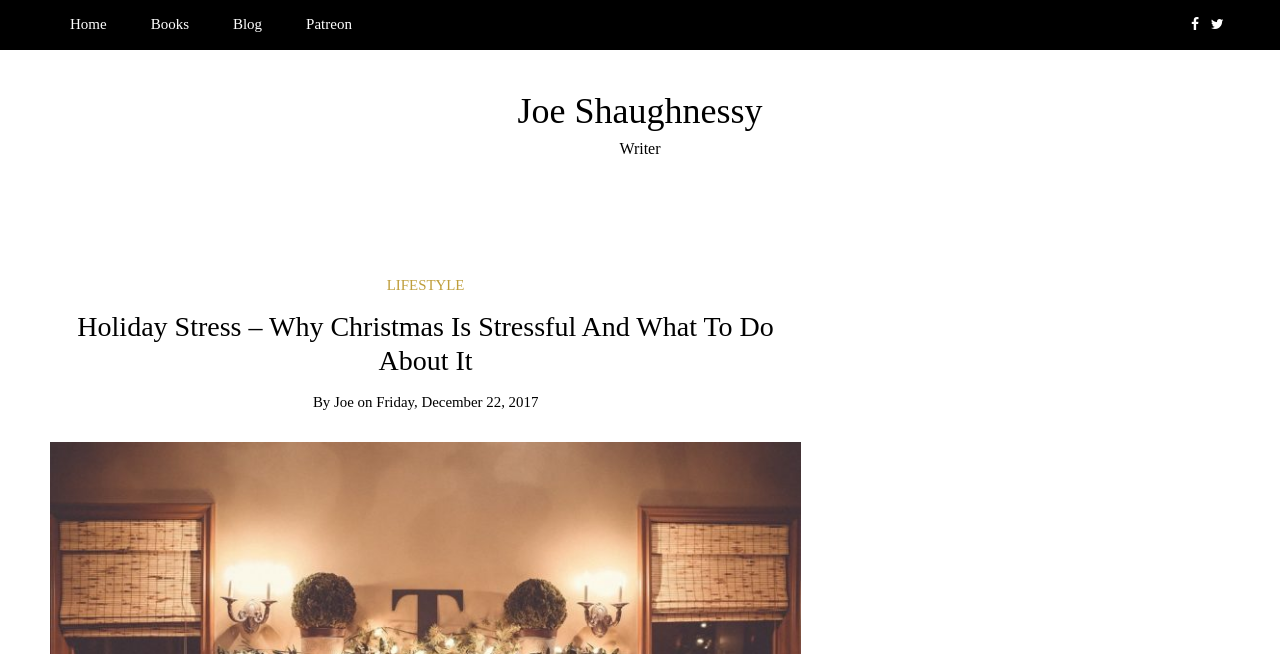What category does the article belong to?
Using the image as a reference, answer with just one word or a short phrase.

LIFESTYLE